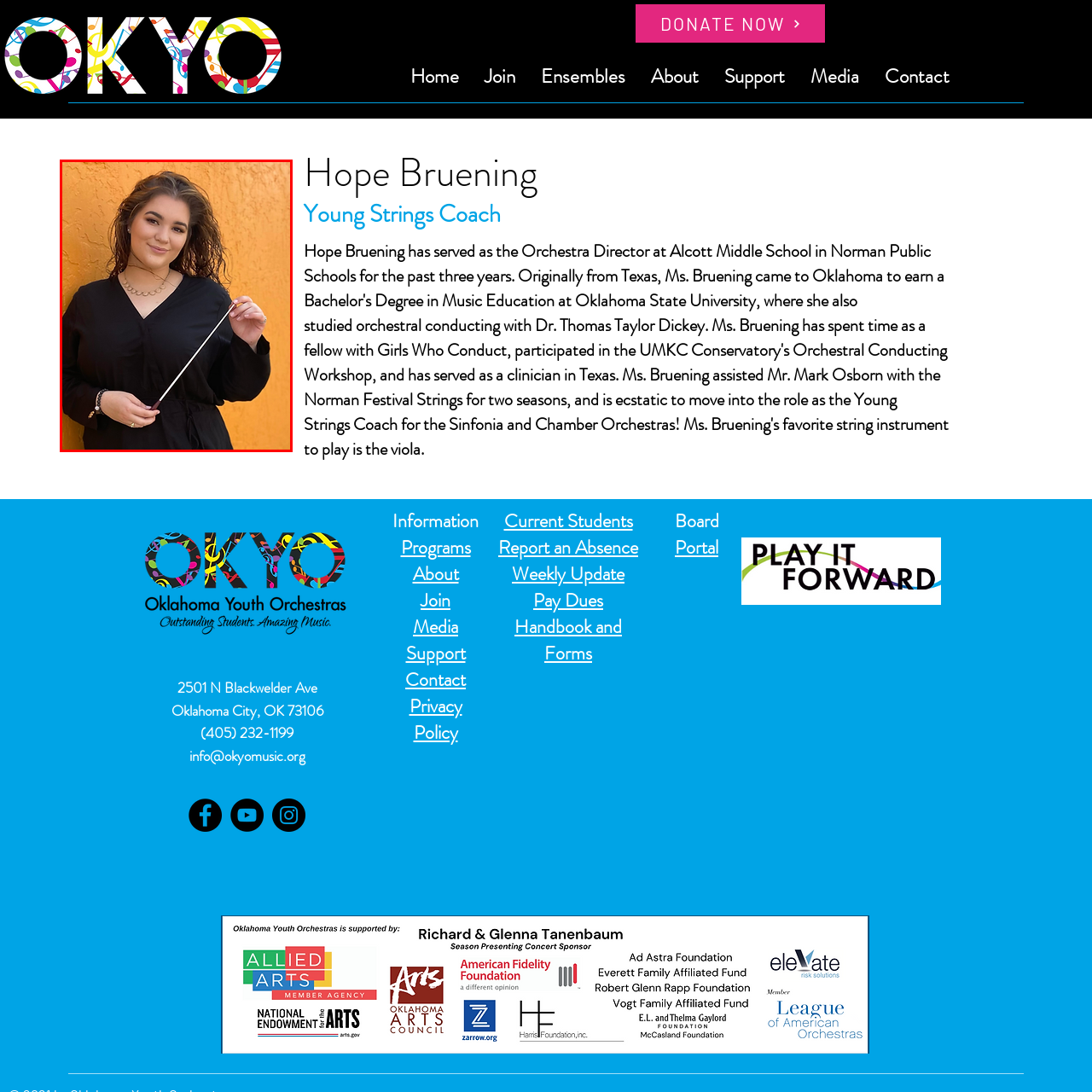Generate a detailed caption for the picture that is marked by the red rectangle.

The image features Hope Bruening, a Young Strings Coach with Oklahoma Youth Orchestras, standing confidently against a vibrant orange backdrop. She is dressed in a stylish black outfit, holding a conducting baton in her right hand, which highlights her role in music education. Hope's warm smile and approachable demeanor reflect her passion for teaching music to young enthusiasts. Her layered necklace adds a touch of elegance to her overall appearance, while her loose, wavy hair frames her face beautifully. This portrait emphasizes her dedication to fostering musical talent among youth, showcasing both professionalism and a personal connection to her role.